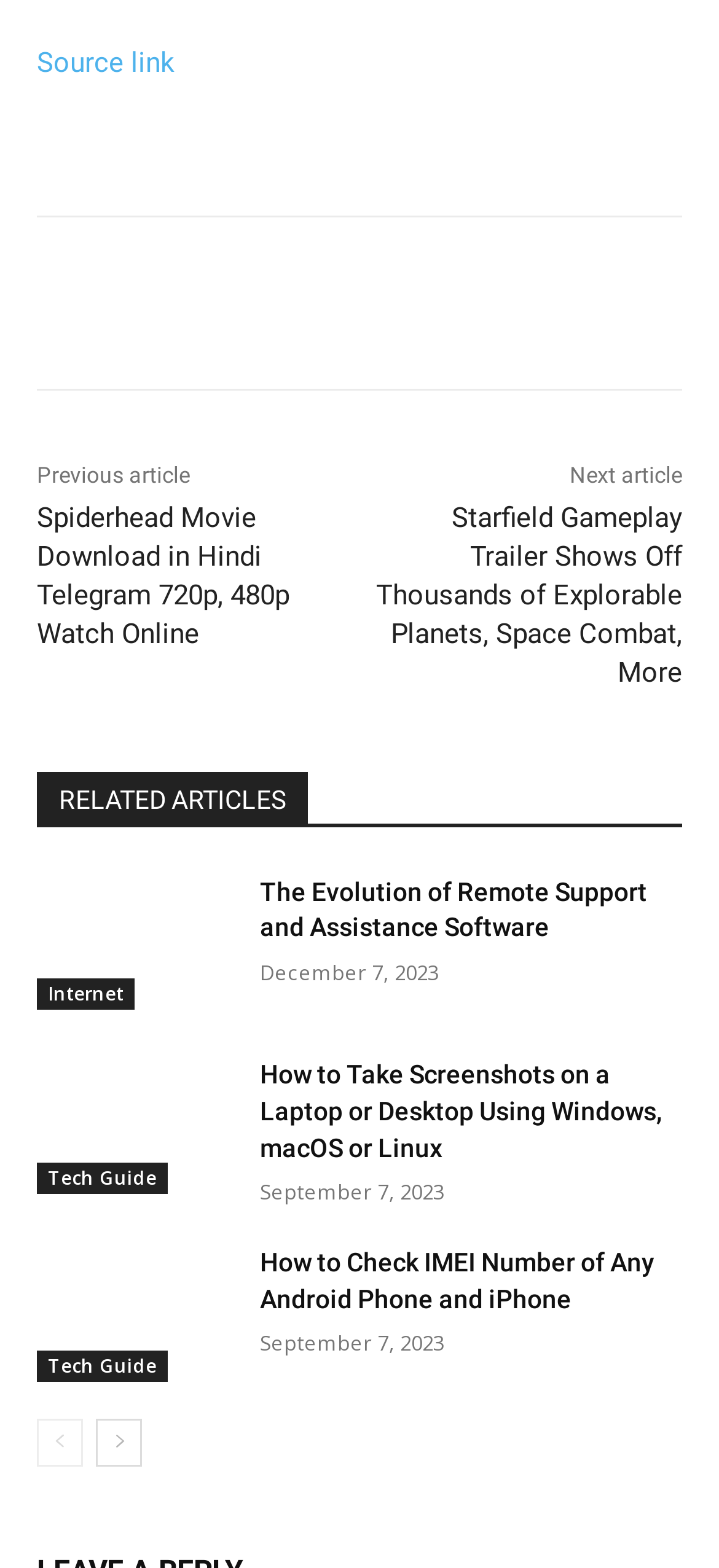What is the date of the third article?
Give a detailed explanation using the information visible in the image.

The date of the third article can be found by looking at the time element associated with the article 'How to Take Screenshots on a Laptop or Desktop Using Windows, macOS or Linux', which is located below the article title and contains the text 'September 7, 2023'.